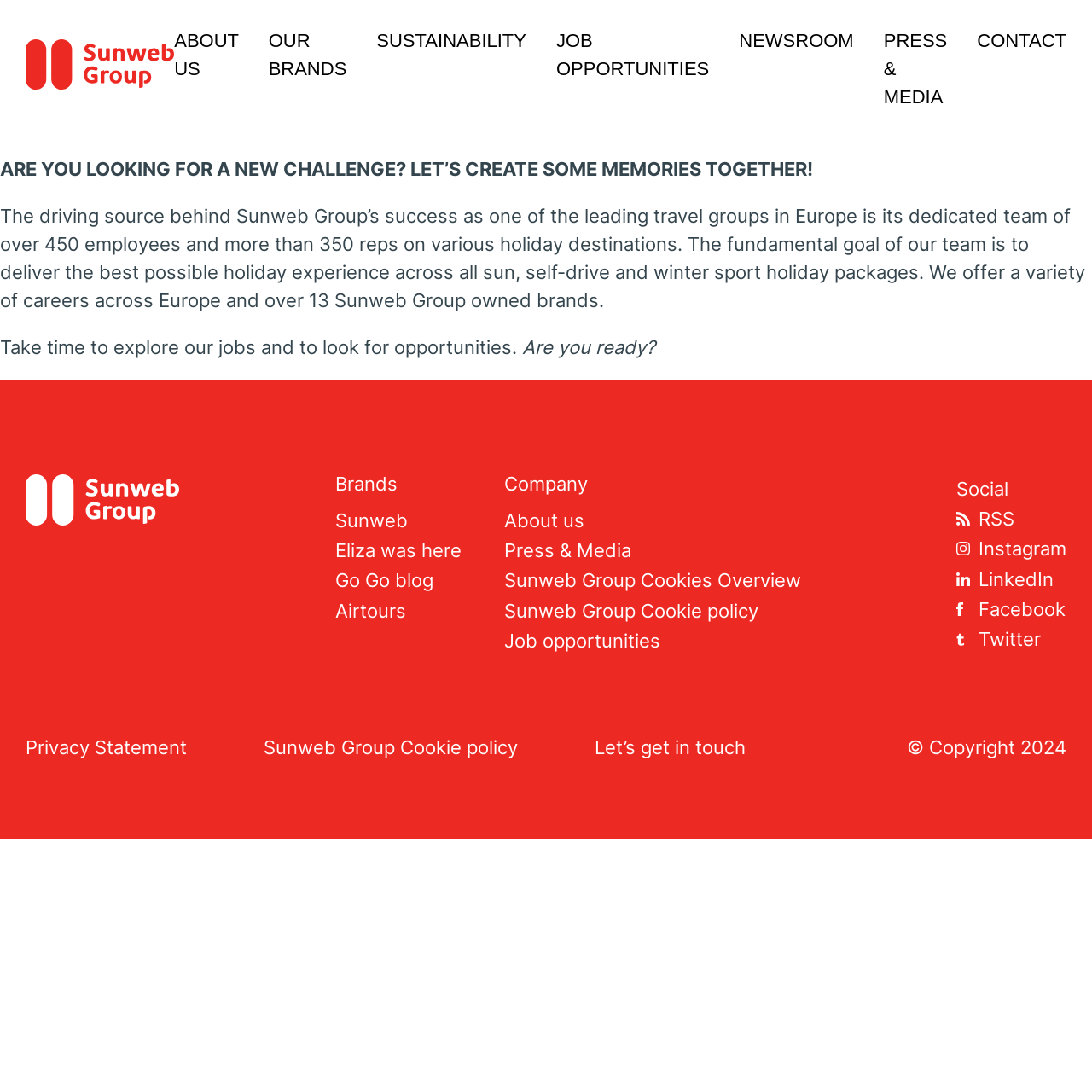How many links are there in the 'Social' section?
Using the visual information from the image, give a one-word or short-phrase answer.

5